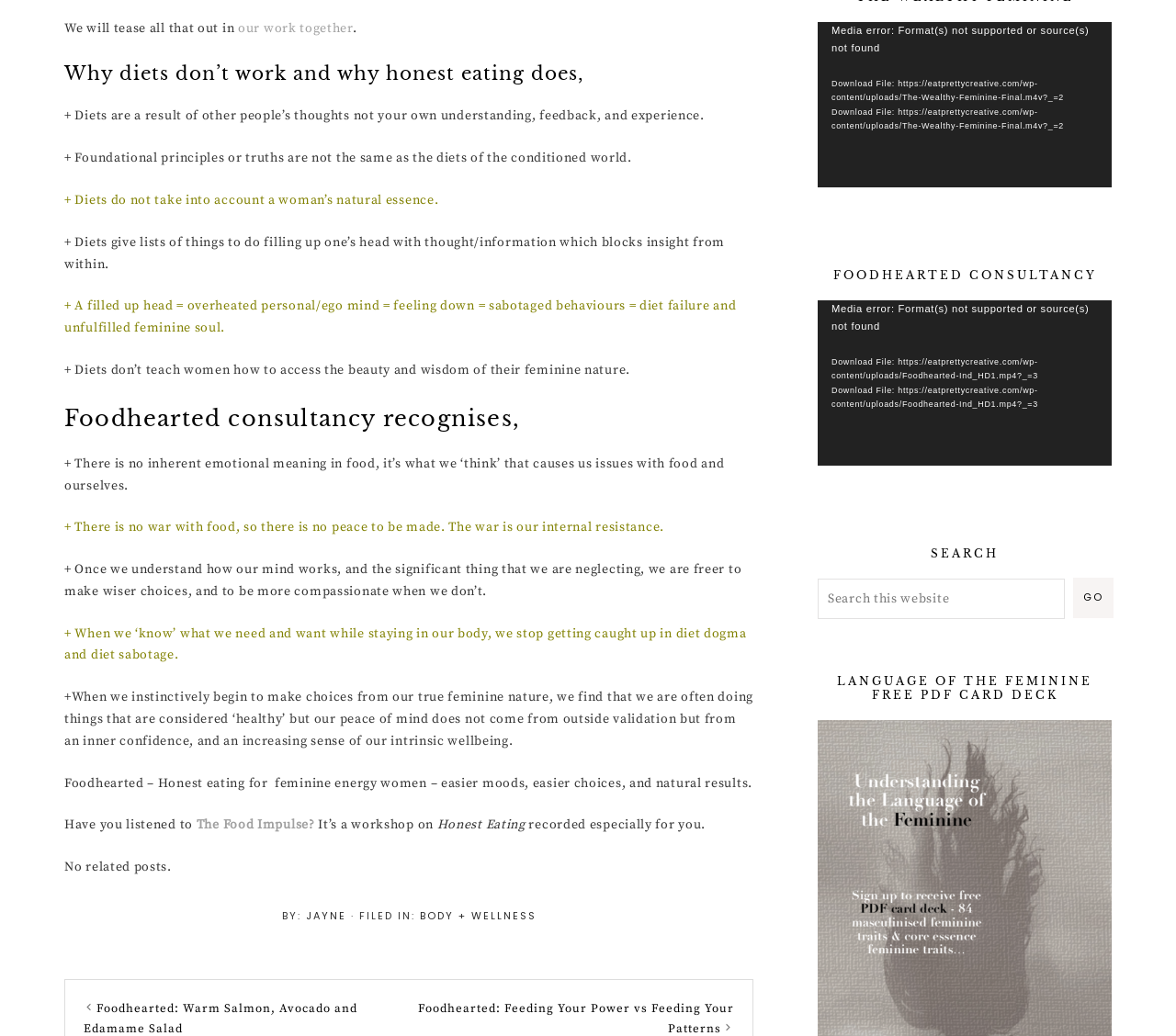What is the purpose of the 'Search' section on this webpage?
Using the details shown in the screenshot, provide a comprehensive answer to the question.

The 'Search' section has a search box with a placeholder text 'Search this website', and a 'GO' button. This suggests that the purpose of this section is to allow users to search for specific content within this website.